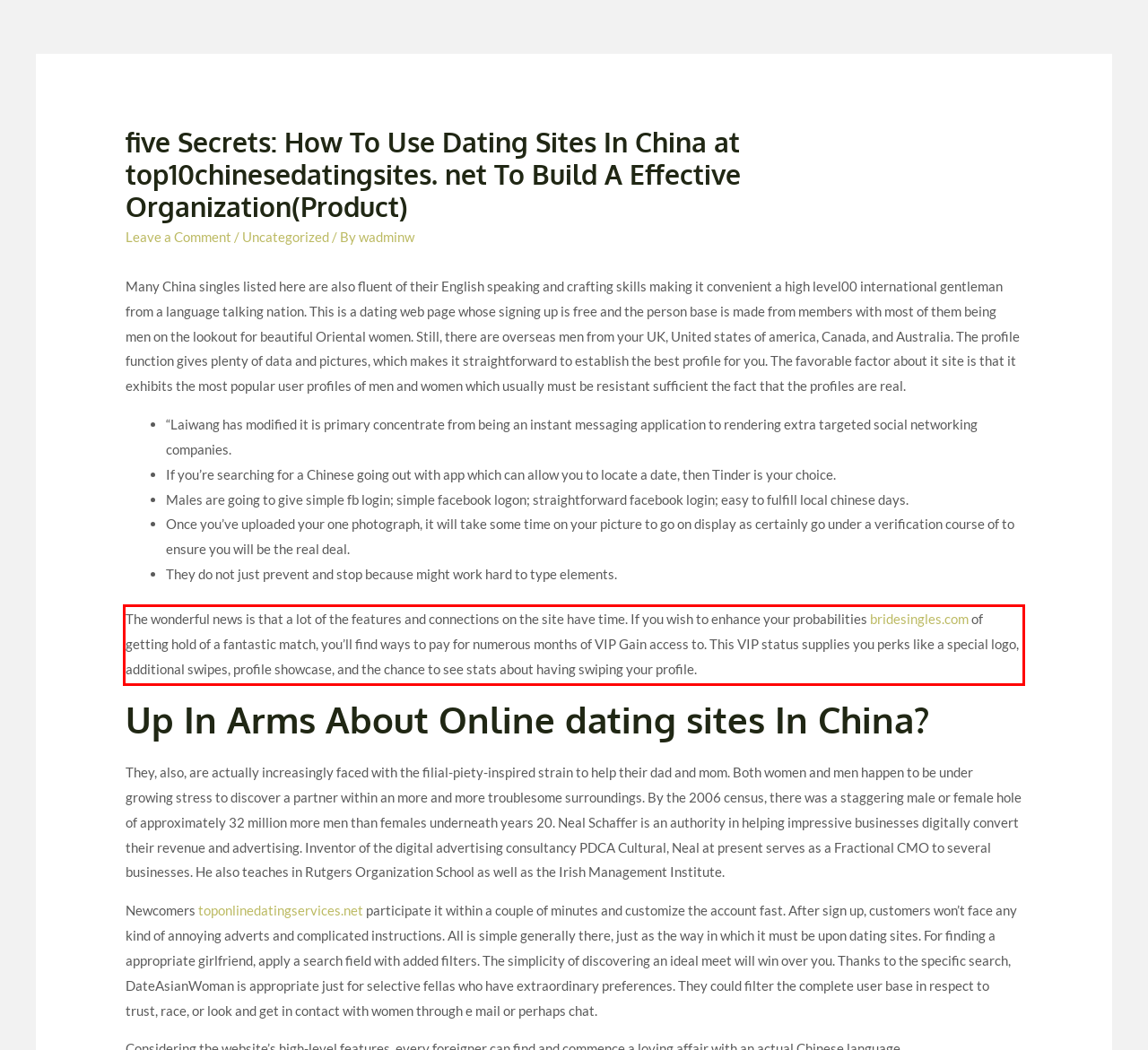You are provided with a screenshot of a webpage that includes a red bounding box. Extract and generate the text content found within the red bounding box.

The wonderful news is that a lot of the features and connections on the site have time. If you wish to enhance your probabilities bridesingles.com of getting hold of a fantastic match, you’ll find ways to pay for numerous months of VIP Gain access to. This VIP status supplies you perks like a special logo, additional swipes, profile showcase, and the chance to see stats about having swiping your profile.